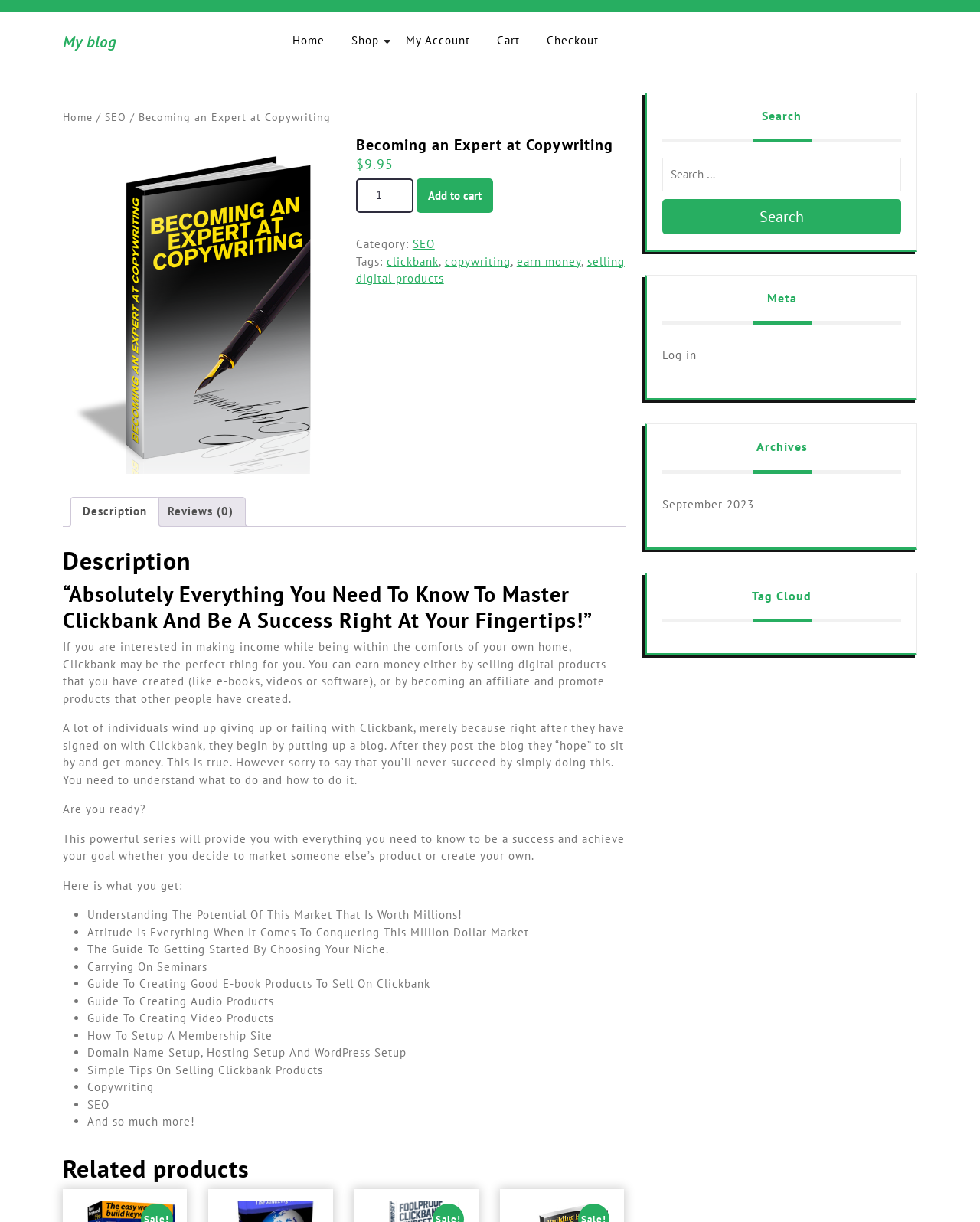What is the name of the blog?
Craft a detailed and extensive response to the question.

The name of the blog can be found in the heading element at the top of the webpage, which says 'My blog'.